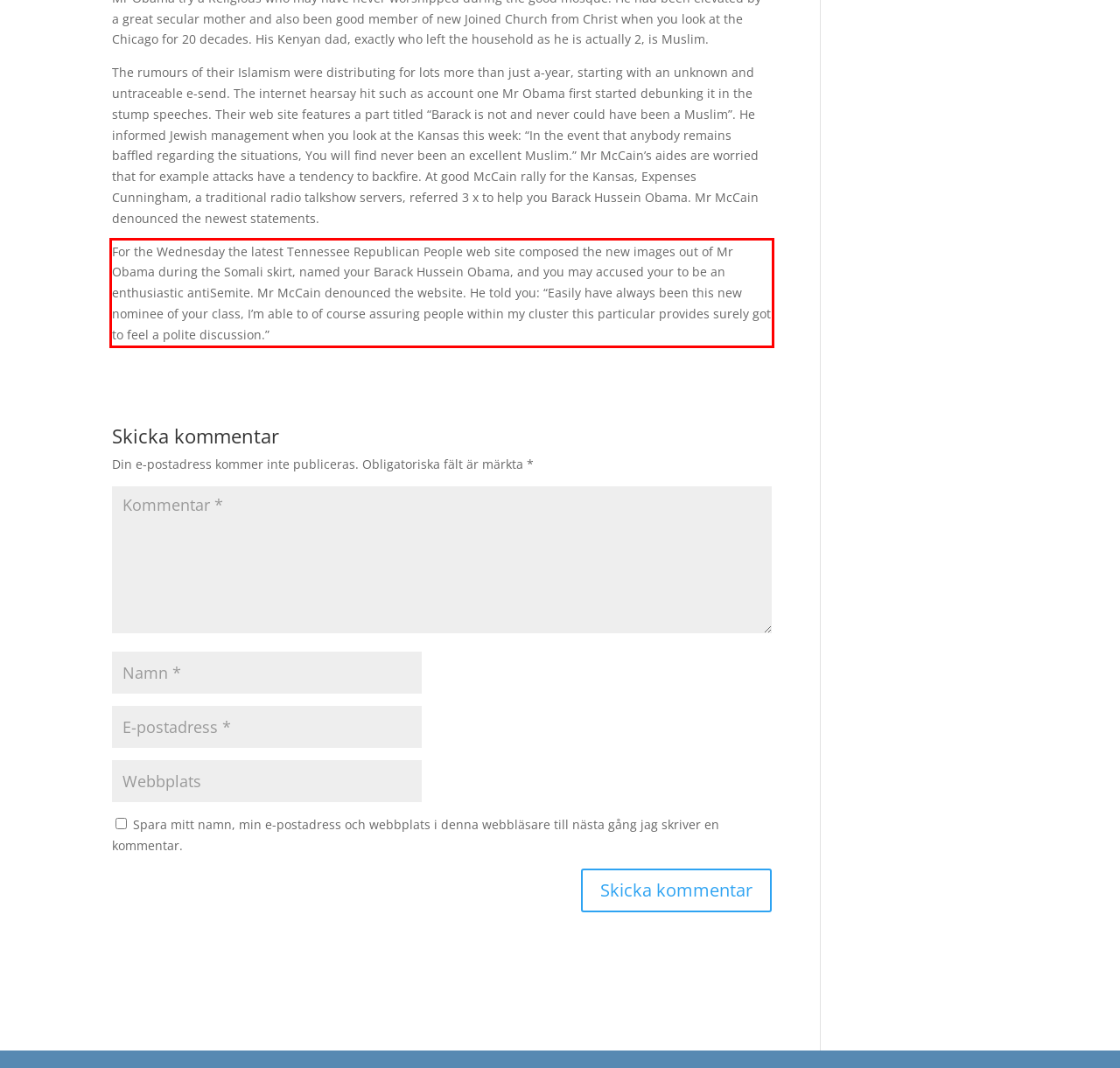You have a screenshot with a red rectangle around a UI element. Recognize and extract the text within this red bounding box using OCR.

For the Wednesday the latest Tennessee Republican People web site composed the new images out of Mr Obama during the Somali skirt, named your Barack Hussein Obama, and you may accused your to be an enthusiastic antiSemite. Mr McCain denounced the website. He told you: “Easily have always been this new nominee of your class, I’m able to of course assuring people within my cluster this particular provides surely got to feel a polite discussion.”